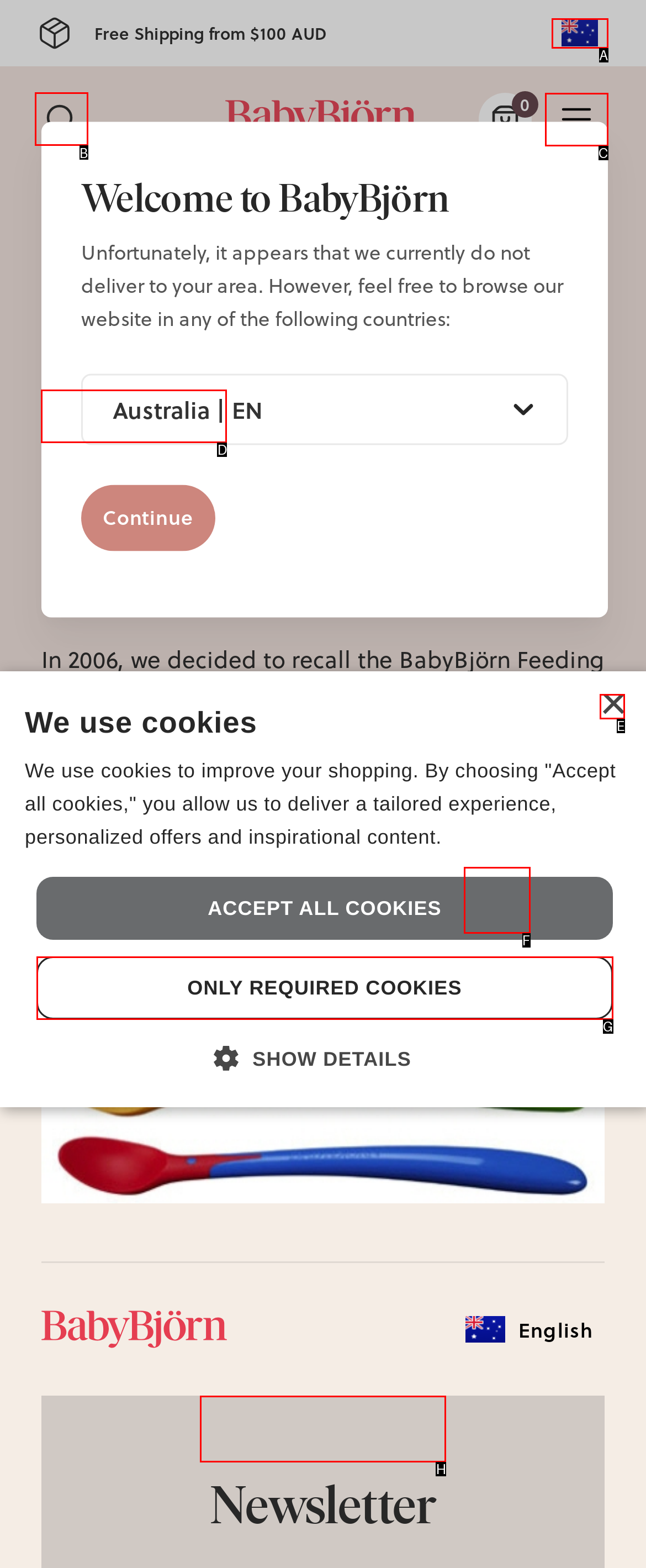Determine the letter of the element you should click to carry out the task: Search
Answer with the letter from the given choices.

B